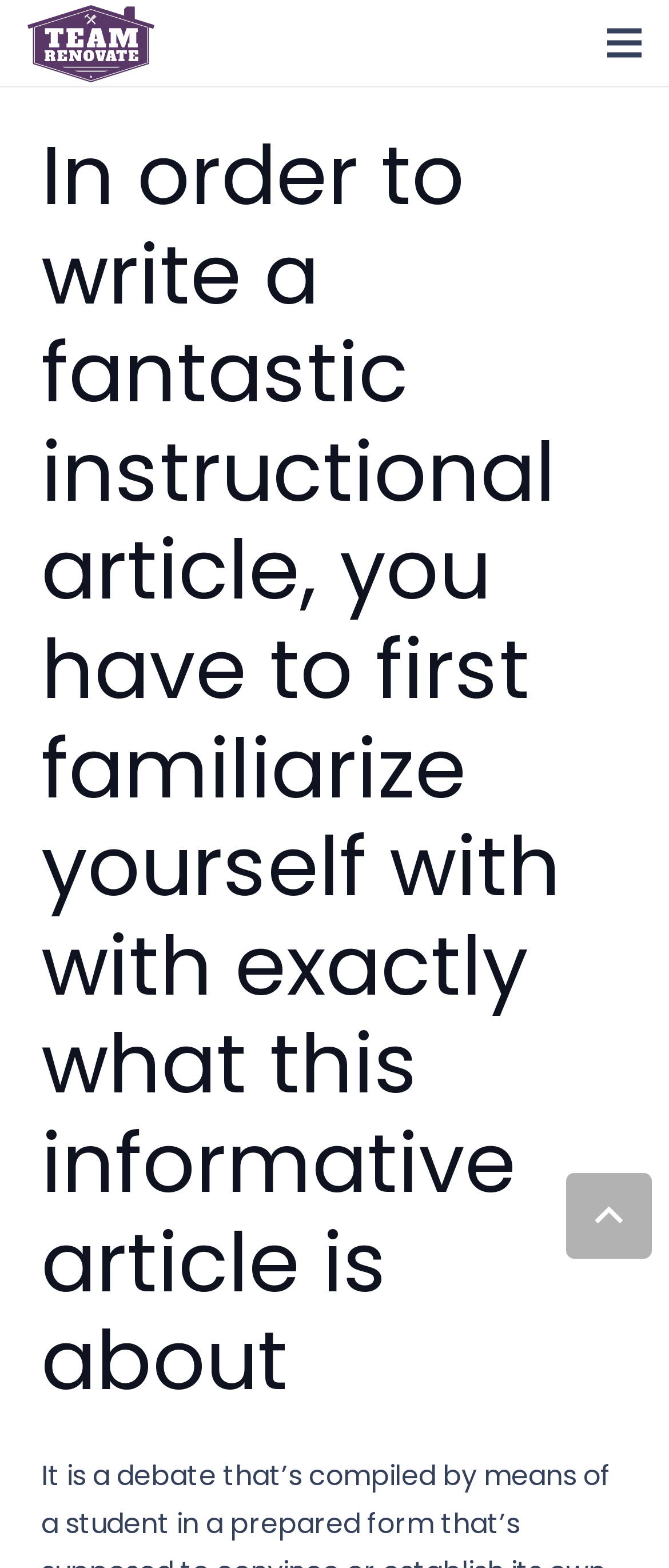Can you find the bounding box coordinates for the UI element given this description: "aria-label="Link""? Provide the coordinates as four float numbers between 0 and 1: [left, top, right, bottom].

[0.041, 0.003, 0.232, 0.052]